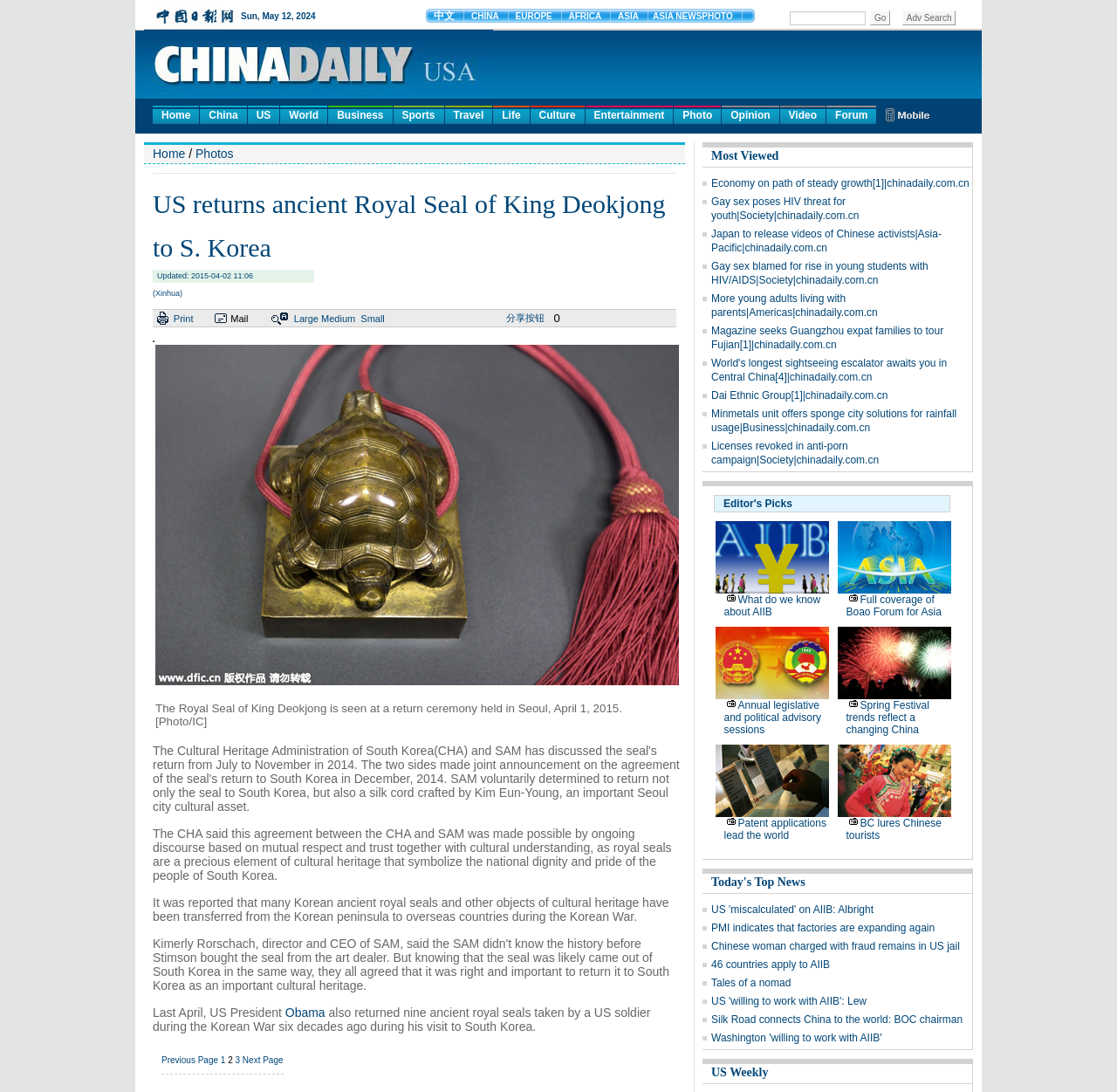Construct a comprehensive caption that outlines the webpage's structure and content.

The webpage is about the news article "US returns ancient Royal Seal of King Deokjong to S. Korea". At the top of the page, there is a navigation menu with links to different sections such as "Home", "China", "US", "World", "Business", "Sports", "Travel", "Life", "Culture", "Entertainment", "Photo", "Opinion", "Video", and "Forum". 

Below the navigation menu, there is a heading that displays the title of the news article. The article is dated "Updated: 2015-04-02 11:06" and is attributed to "Xinhua". 

The main content of the article is divided into several sections. The first section describes the return of the Royal Seal of King Deokjong to South Korea by the Seattle Art Museum (SAM). There is an image of the seal accompanying this section. 

The next section explains the significance of the royal seals as a precious element of cultural heritage that symbolize the national dignity and pride of the people of South Korea. It also mentions that many Korean ancient royal seals and other objects of cultural heritage have been transferred from the Korean peninsula to overseas countries during the Korean War.

Further down the page, there is a section that mentions US President Obama's return of nine ancient royal seals taken by a US soldier during the Korean War six decades ago during his visit to South Korea.

At the bottom of the page, there are links to navigate to previous and next pages, as well as links to other news articles such as "Economy on path of steady growth" and "Gay sex poses HIV threat for youth". There is also a section titled "Most Viewed" that likely displays popular news articles.